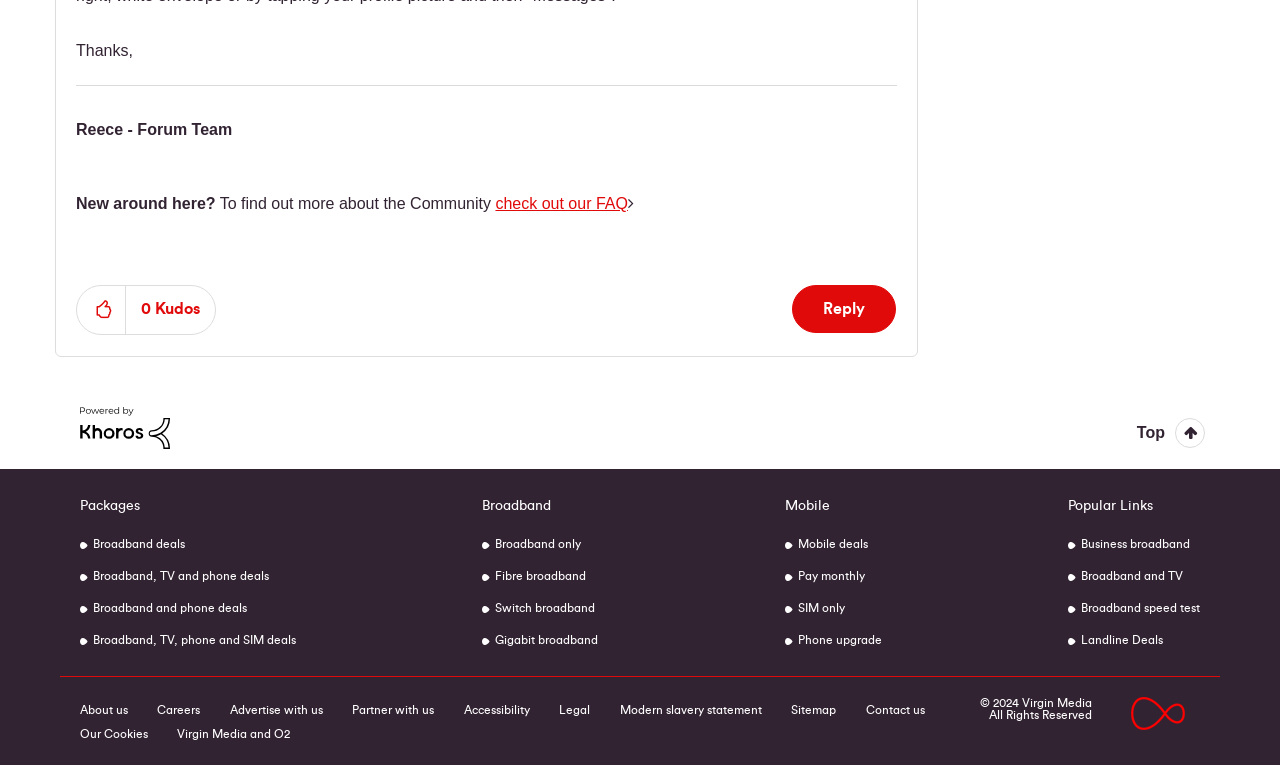Reply to the question with a single word or phrase:
What is the name of the company powering the community solutions?

Khoros